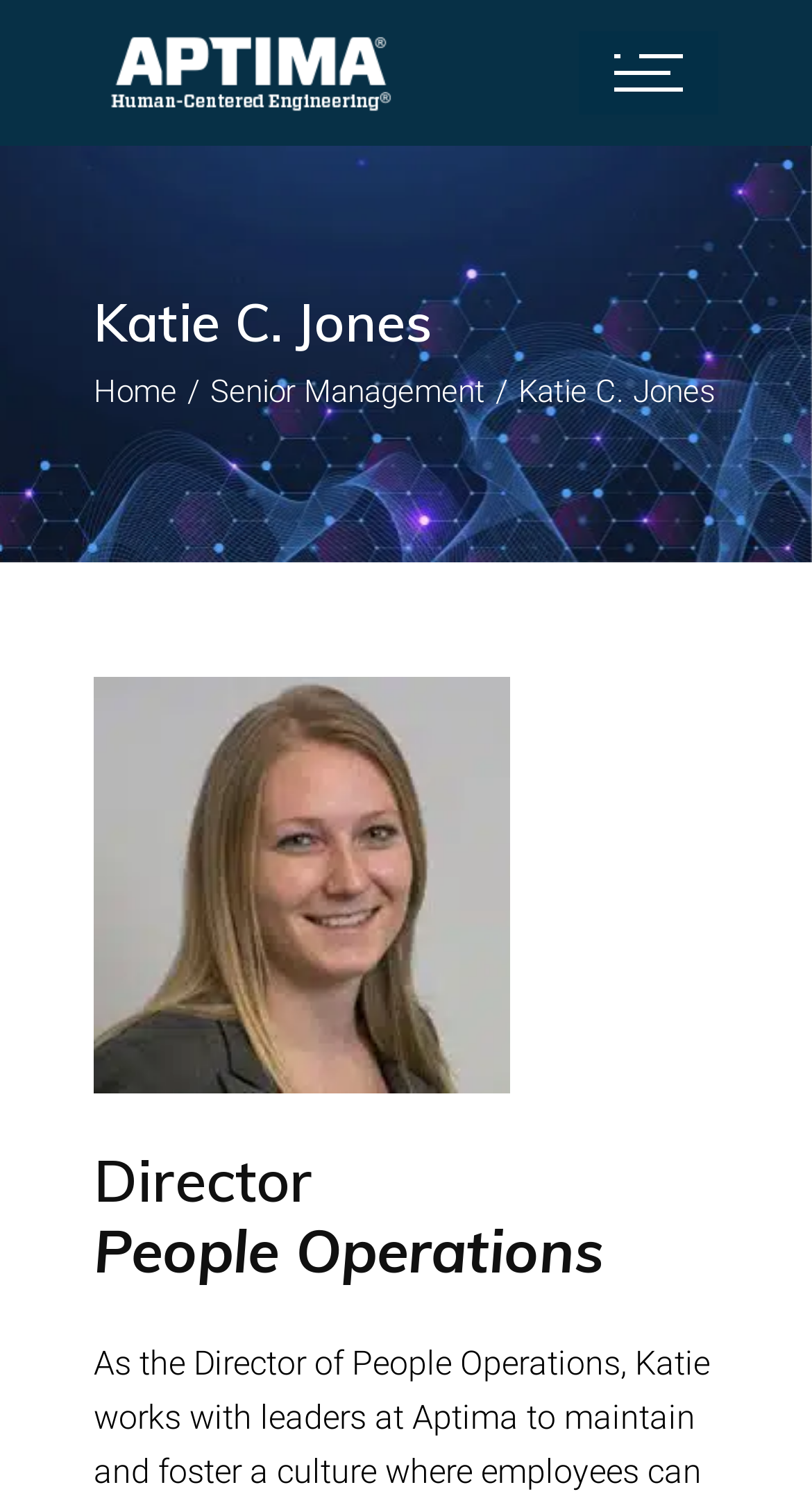Please locate and retrieve the main header text of the webpage.

Katie C. Jones